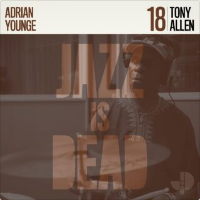Describe all the elements in the image with great detail.

The image features the album cover for "Jazz Is Dead," a collaboration between artist Adrian Younge and legendary drummer Tony Allen. The cover prominently displays the title "JAZZ IS DEAD" in bold, oversized typography, emphasizing the project's provocative theme. Adrian Younge's name appears at the top left corner, while Tony Allen's recognition is denoted by the number "18" positioned at the top right. The background showcases a stylized, artistic portrayal of Tony Allen, hinting at his iconic presence in the genre and his contributions to music. This visually striking design captures the essence of a project that seeks to explore and redefine the boundaries of jazz.